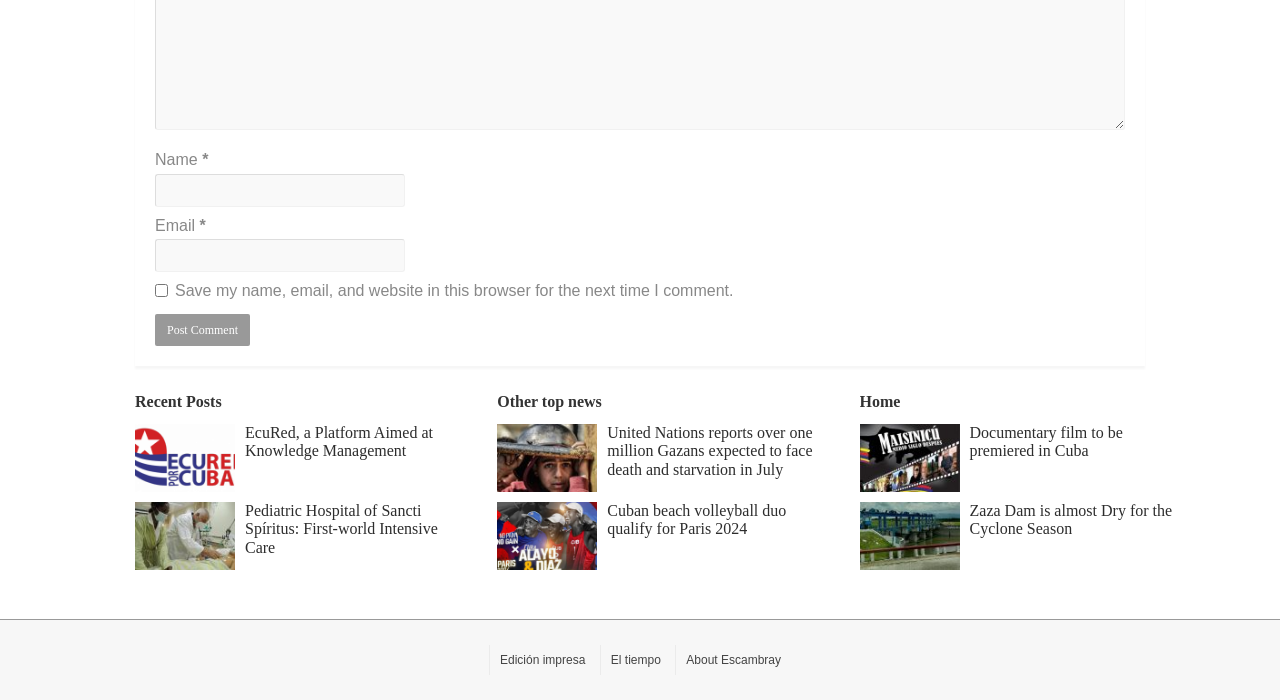Determine the bounding box coordinates for the UI element matching this description: "El tiempo".

[0.469, 0.933, 0.524, 0.953]